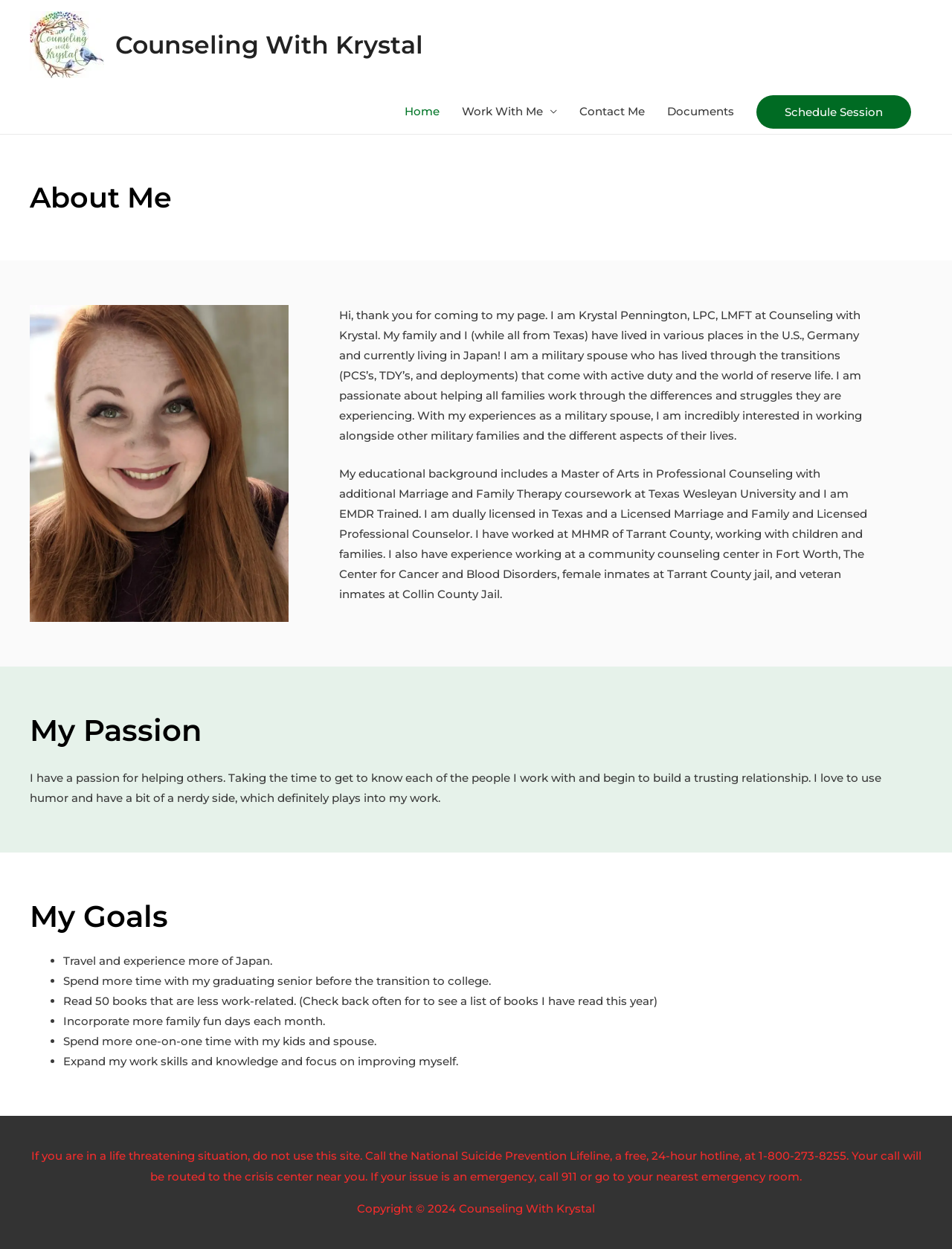Where is Krystal Pennington currently living?
Refer to the screenshot and respond with a concise word or phrase.

Japan